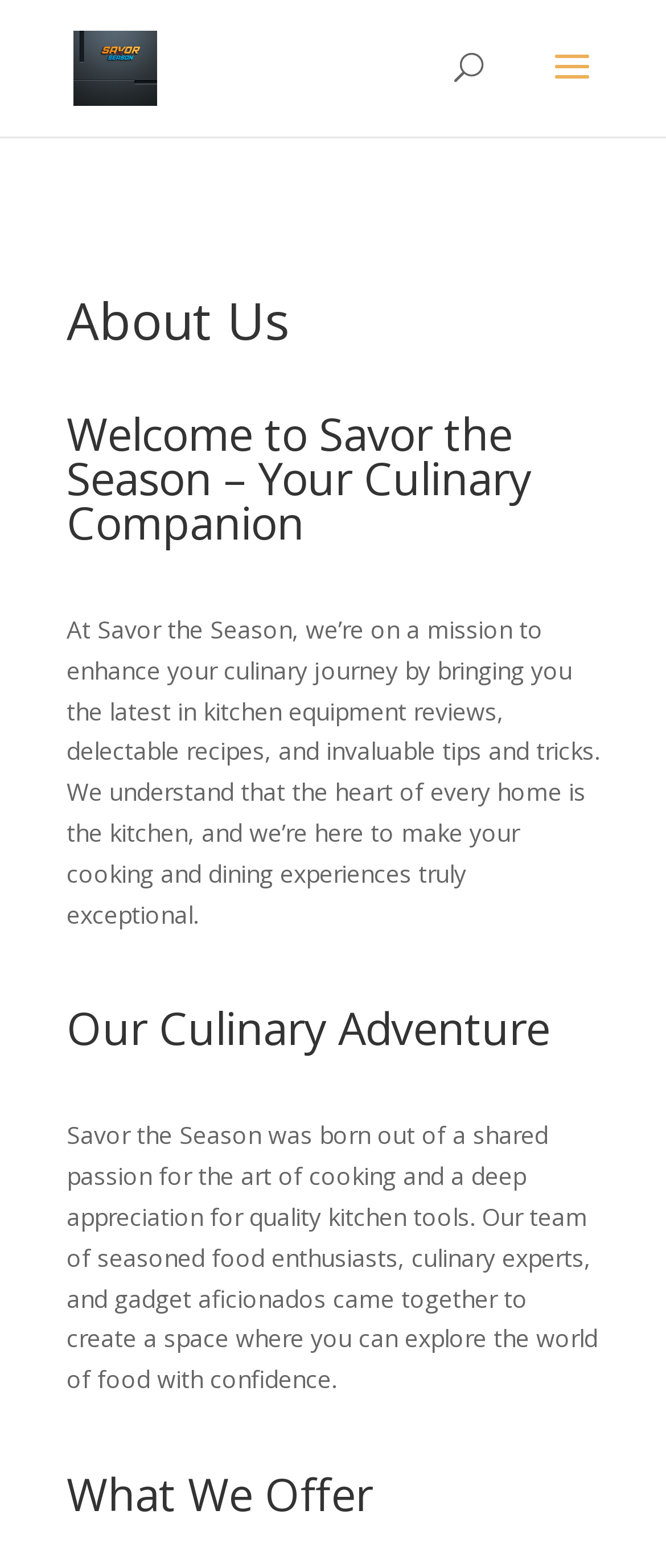Offer a detailed explanation of the webpage layout and contents.

The webpage is about "About Us" section of HOME & Kitchen Guide. At the top left, there is a link and an image, both labeled as "HOME & Kitchen Guide". Below them, a search bar is placed horizontally across the page, spanning from the middle to the right side. 

The main content starts with a heading "About Us" at the top, followed by a subheading "Welcome to Savor the Season – Your Culinary Companion". Below this, there is a paragraph of text that describes the mission of Savor the Season, which is to provide kitchen equipment reviews, recipes, and tips to enhance the culinary journey. 

Further down, there is a heading "Our Culinary Adventure", followed by another paragraph of text that explains the origin of Savor the Season, which was founded by a team of food enthusiasts, culinary experts, and gadget aficionados. 

At the bottom, there is a heading "What We Offer", which seems to be the last section on the page.